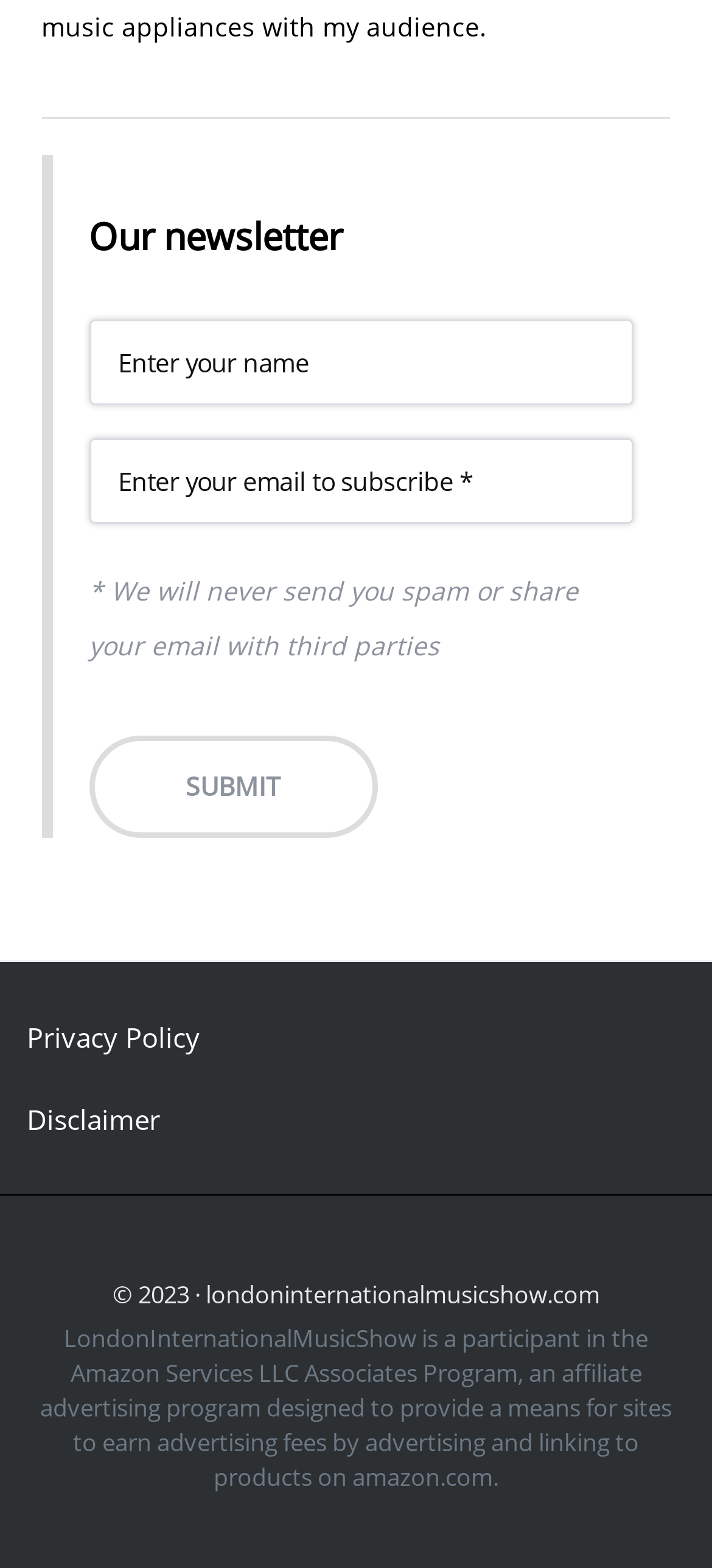What is the copyright information for?
Analyze the screenshot and provide a detailed answer to the question.

The copyright information '© 2023 · londoninternationalmusicshow.com' indicates that the website londoninternationalmusicshow.com owns the copyright for the content on the website.